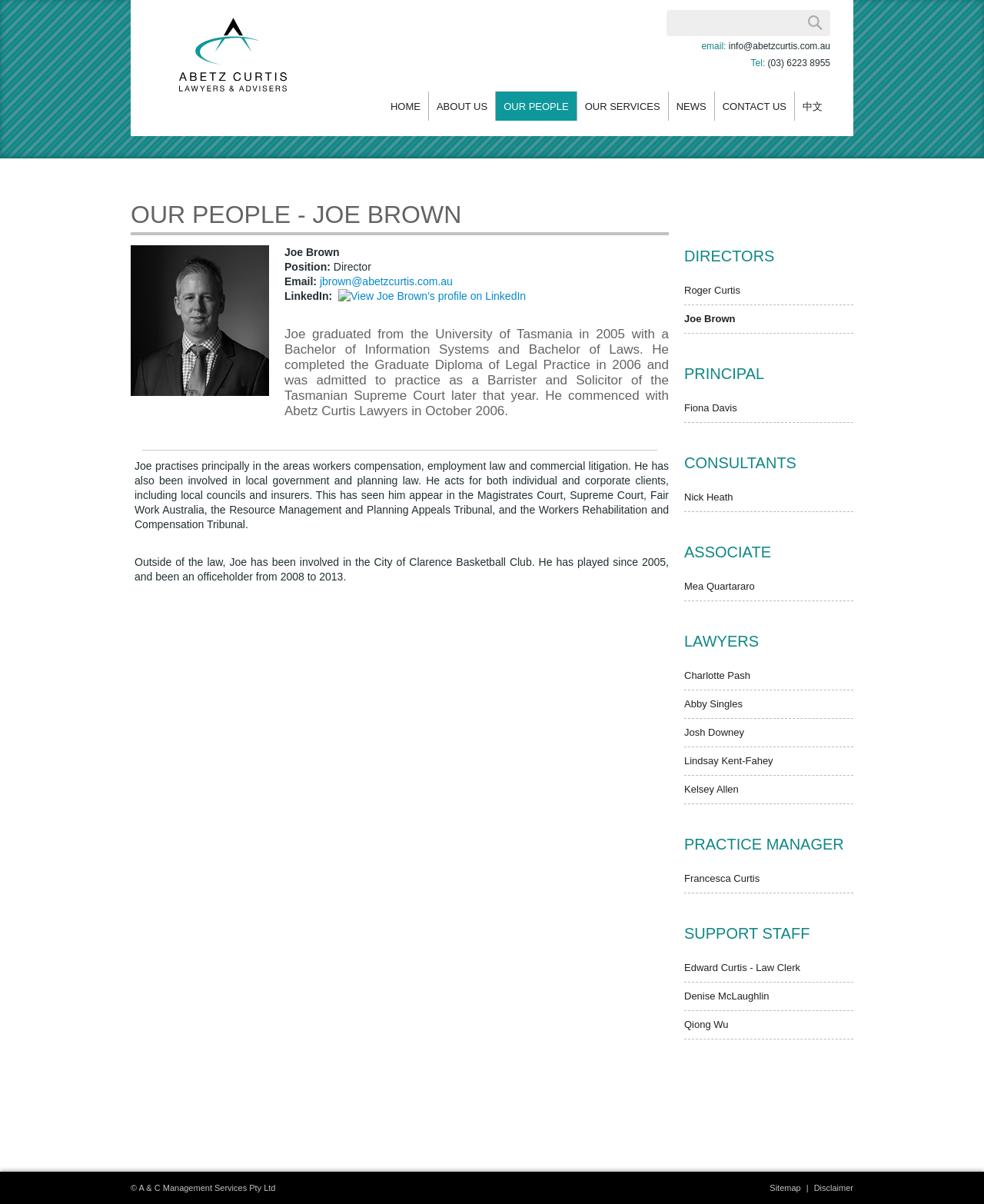Determine the bounding box for the UI element as described: "Nick Heath". The coordinates should be represented as four float numbers between 0 and 1, formatted as [left, top, right, bottom].

[0.695, 0.402, 0.867, 0.425]